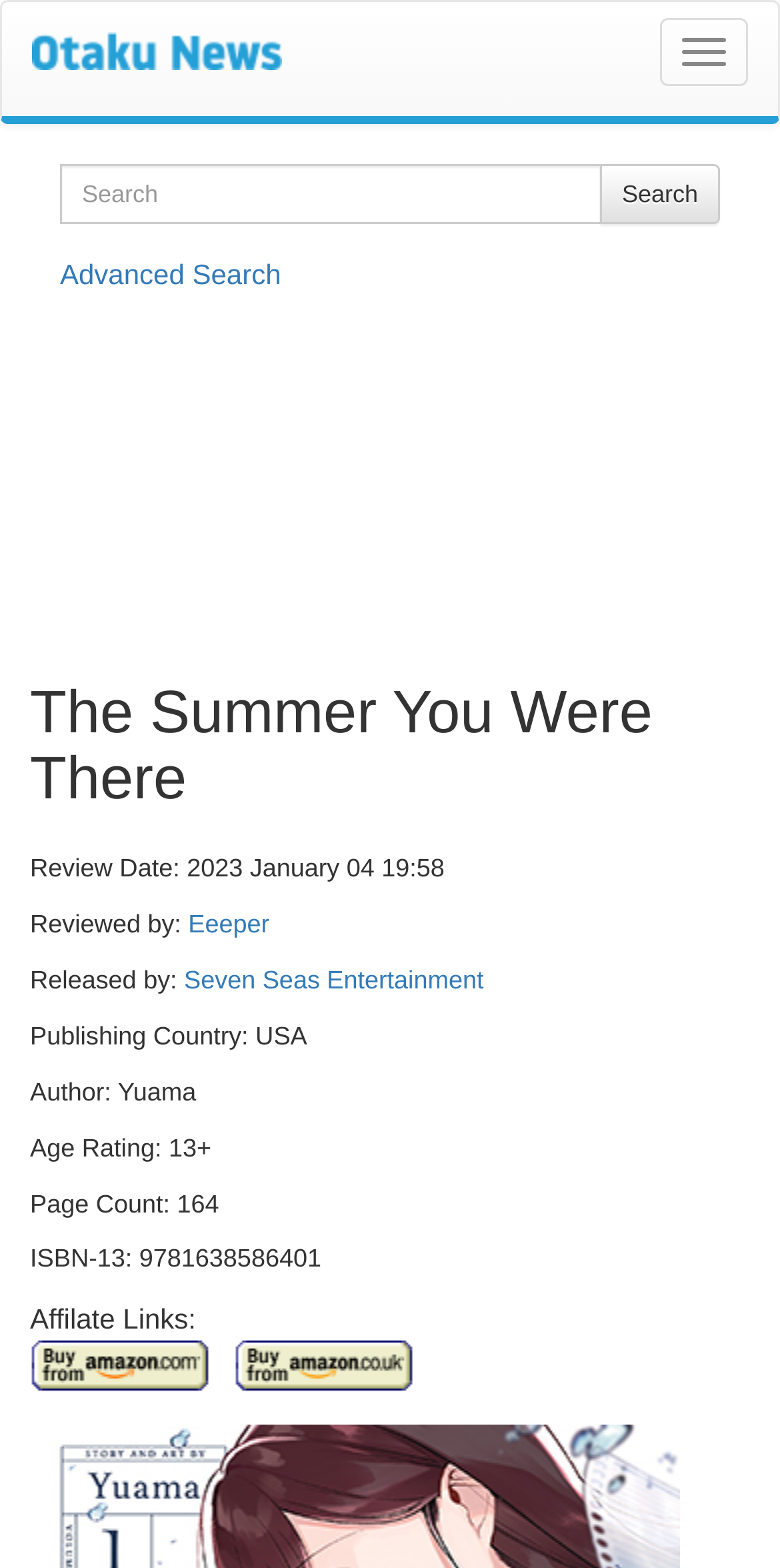Respond to the following question with a brief word or phrase:
What is the age rating of the manga?

13+